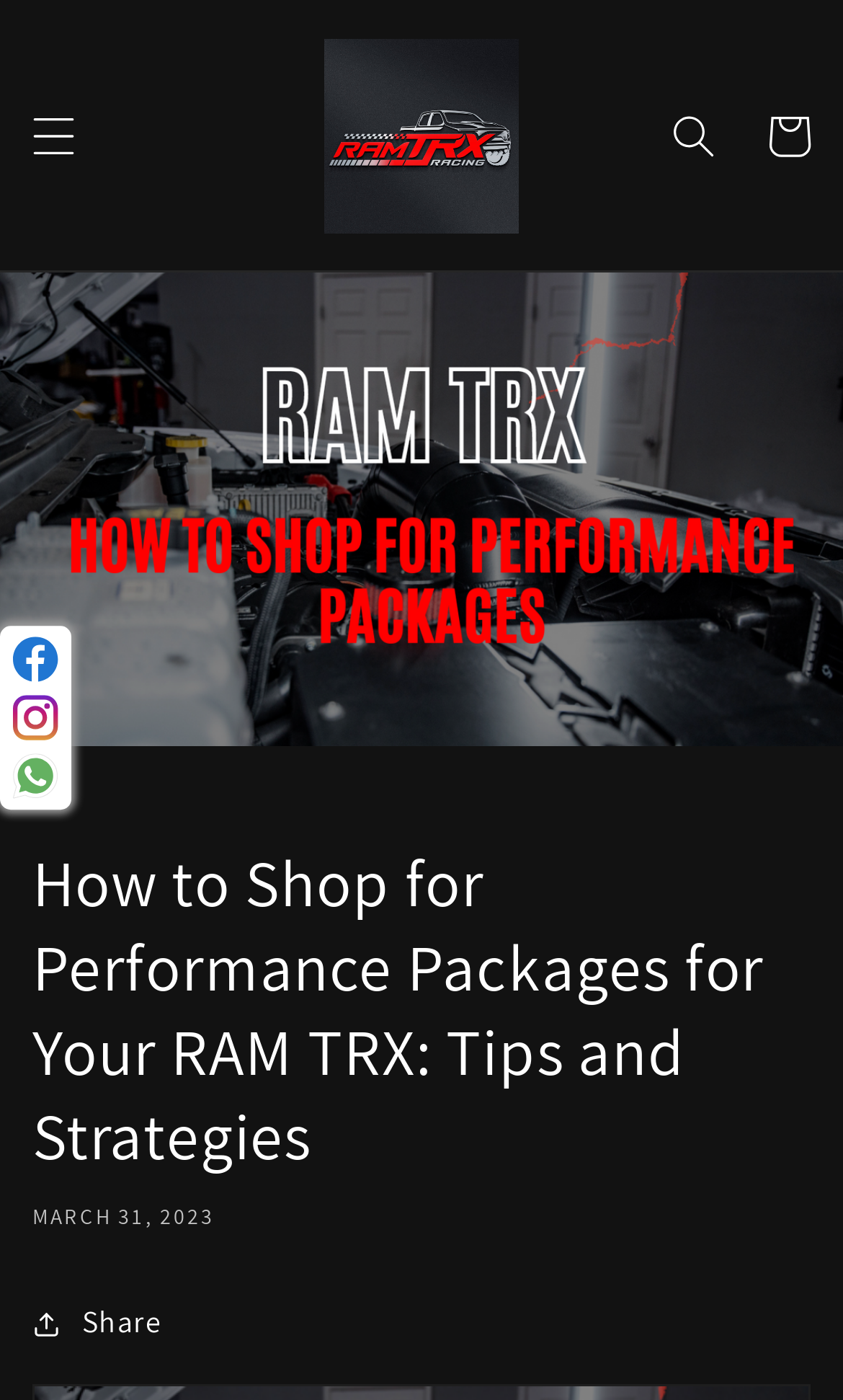How many images are in the top navigation bar? Observe the screenshot and provide a one-word or short phrase answer.

3